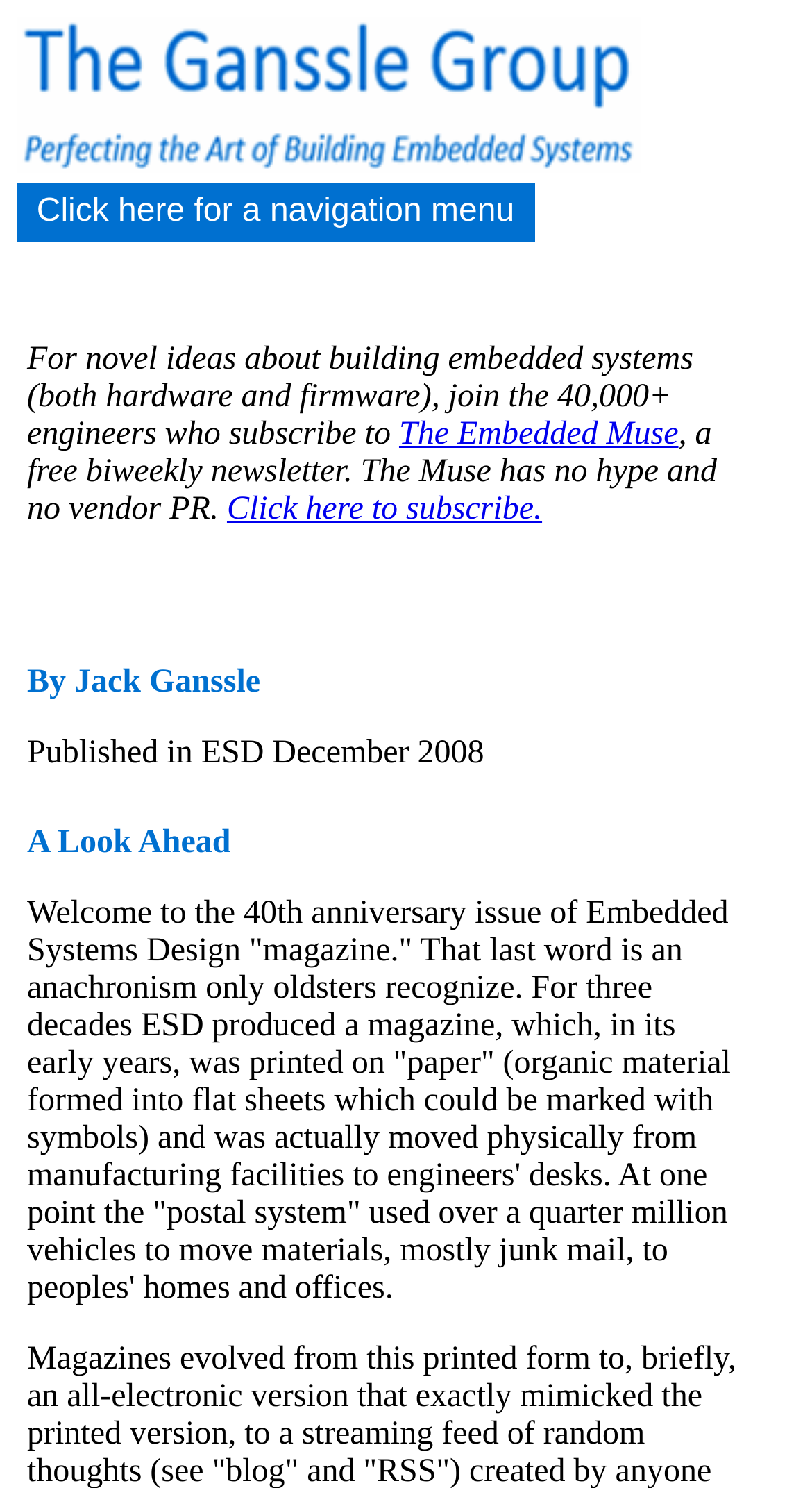Respond to the question below with a single word or phrase:
What is the publication month of the article?

December 2008